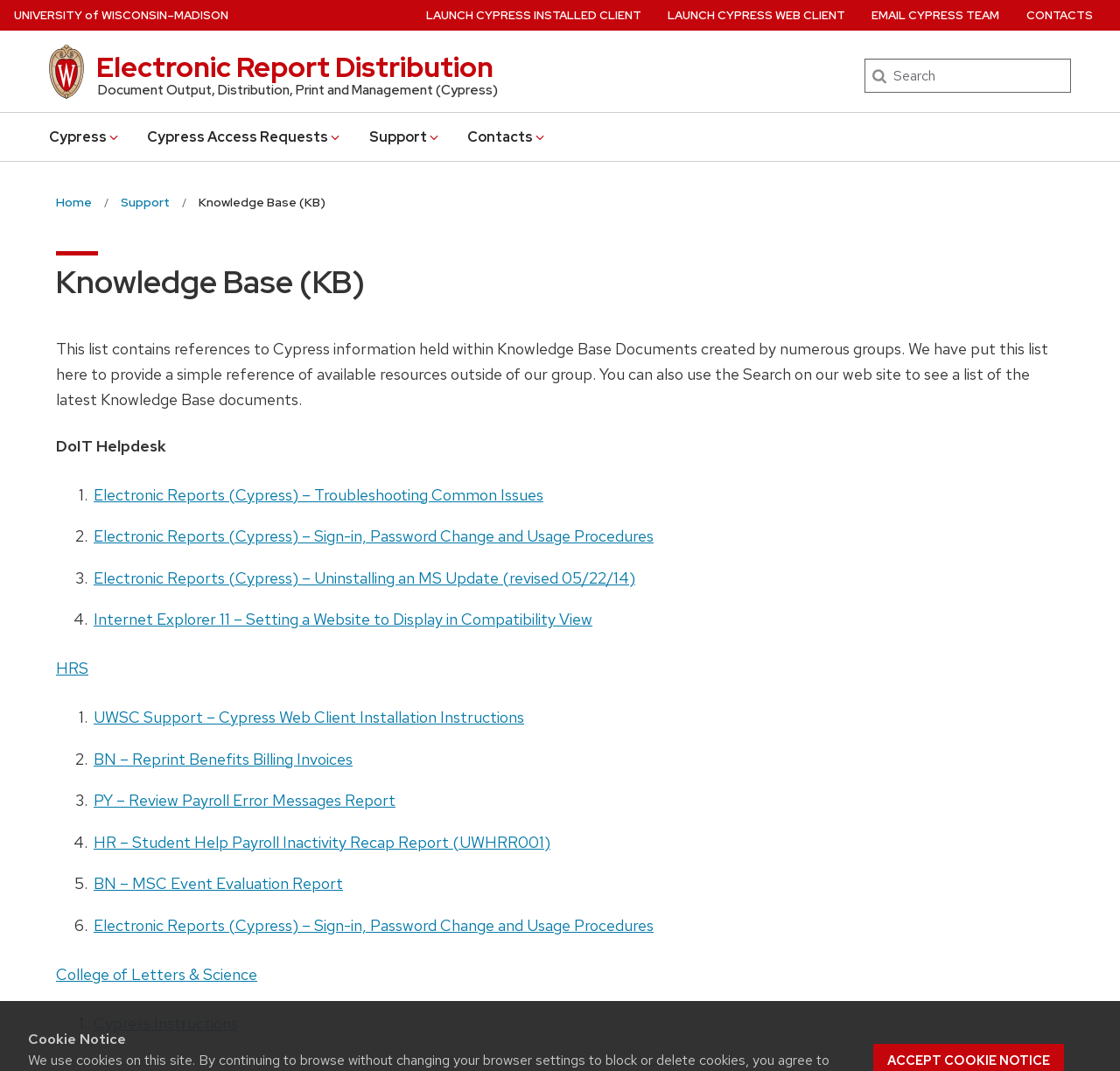Refer to the image and answer the question with as much detail as possible: What is the purpose of the list on this webpage?

I found the answer by reading the StaticText element that describes the purpose of the list, which states 'This list contains references to Cypress information held within Knowledge Base Documents created by numerous groups. We have put this list here to provide a simple reference of available resources outside of our group.'